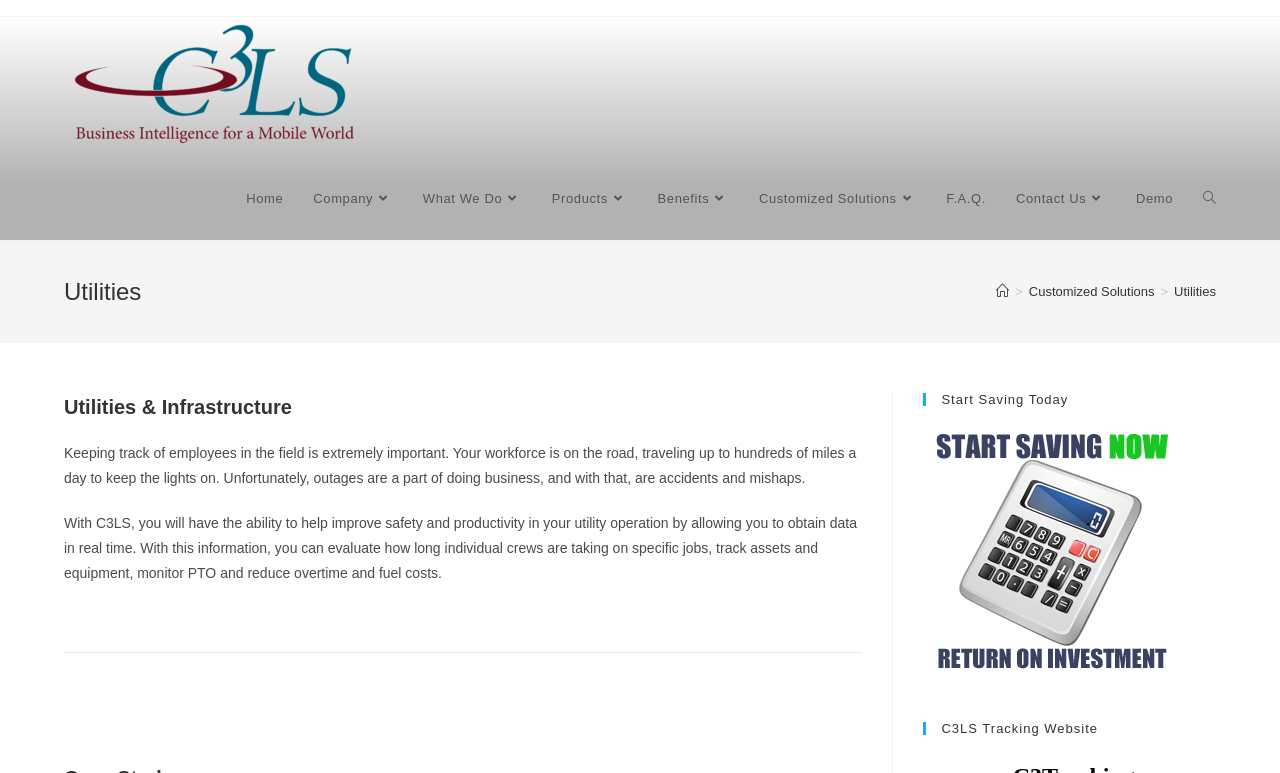Use a single word or phrase to answer the question: 
What can be tracked using C3LS?

Assets and equipment